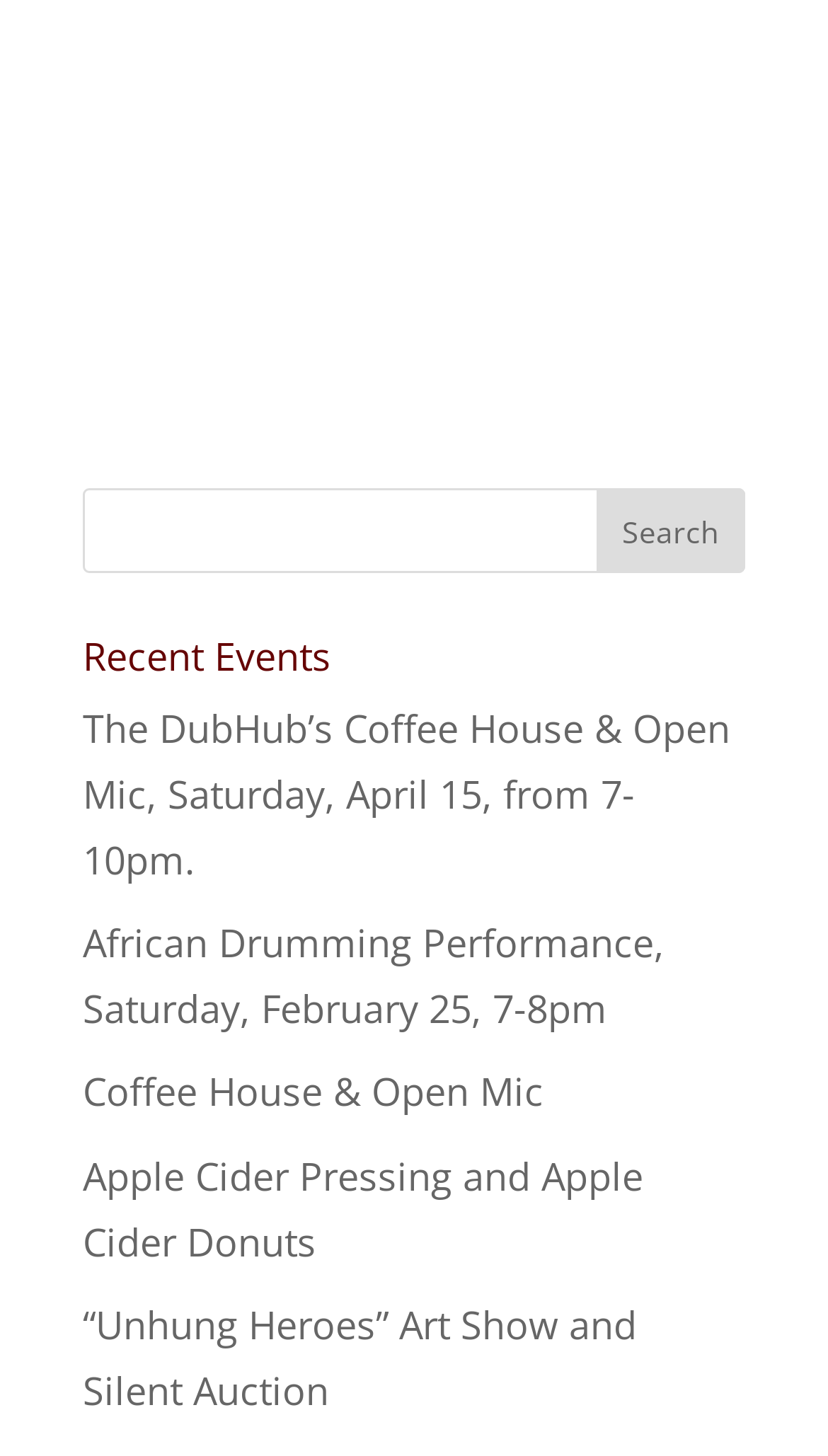Please study the image and answer the question comprehensively:
What is the last event listed under Recent Events?

I looked at the links under the 'Recent Events' heading and found that the last event listed is '“Unhung Heroes” Art Show and Silent Auction'.